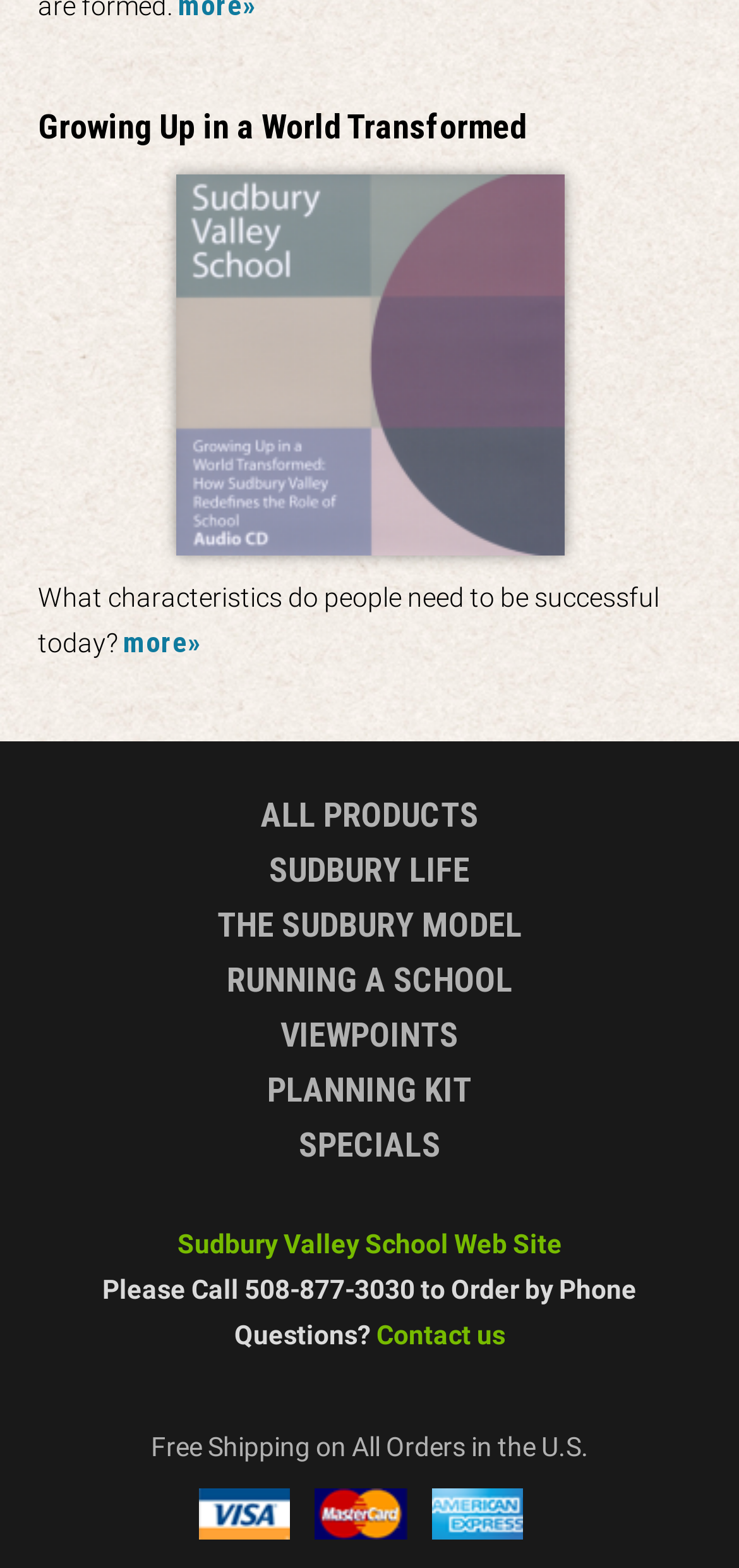Please specify the bounding box coordinates of the clickable region to carry out the following instruction: "View more information about the products". The coordinates should be four float numbers between 0 and 1, in the format [left, top, right, bottom].

[0.167, 0.399, 0.272, 0.421]